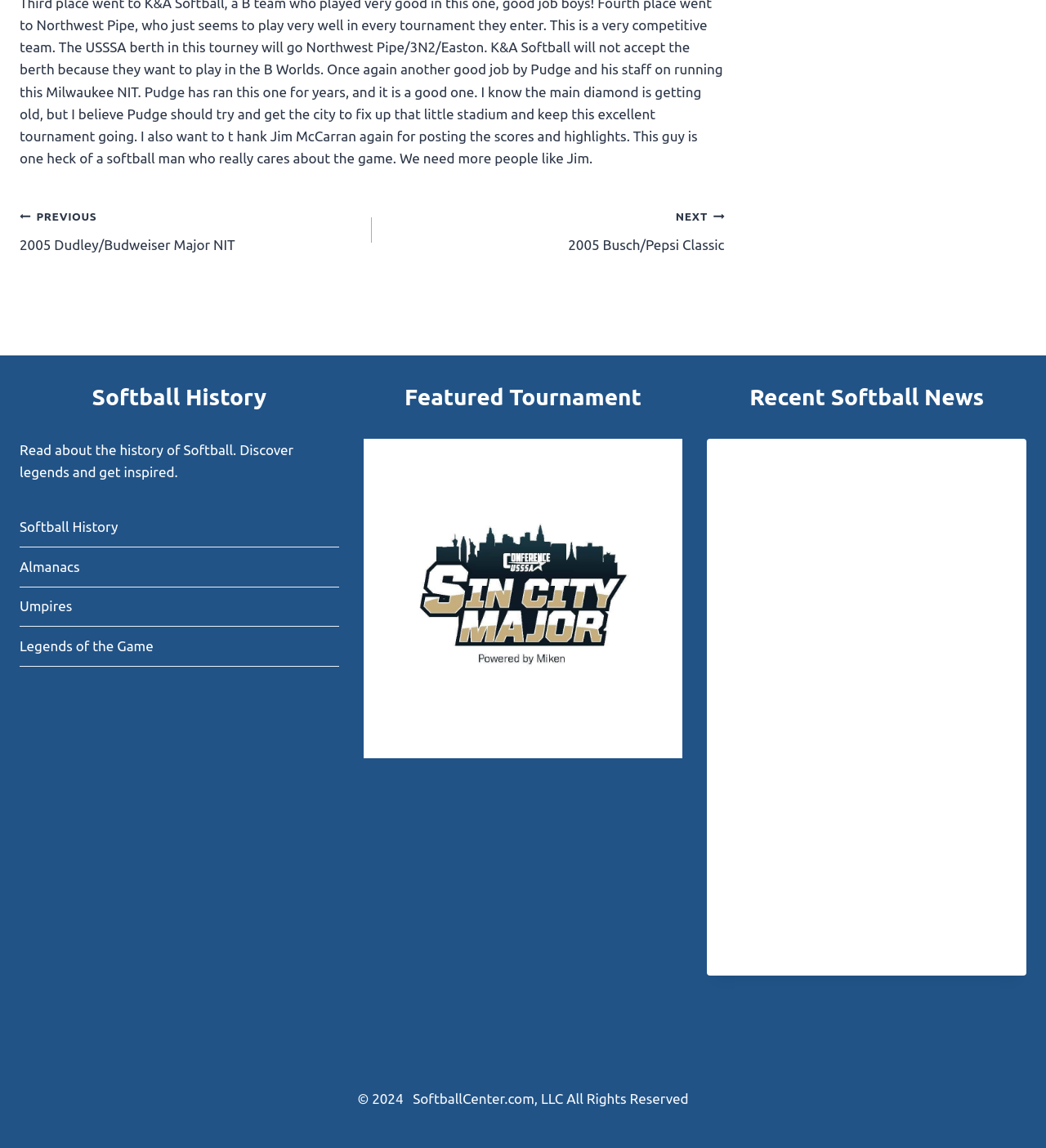Extract the bounding box of the UI element described as: "Cute Programmer".

None